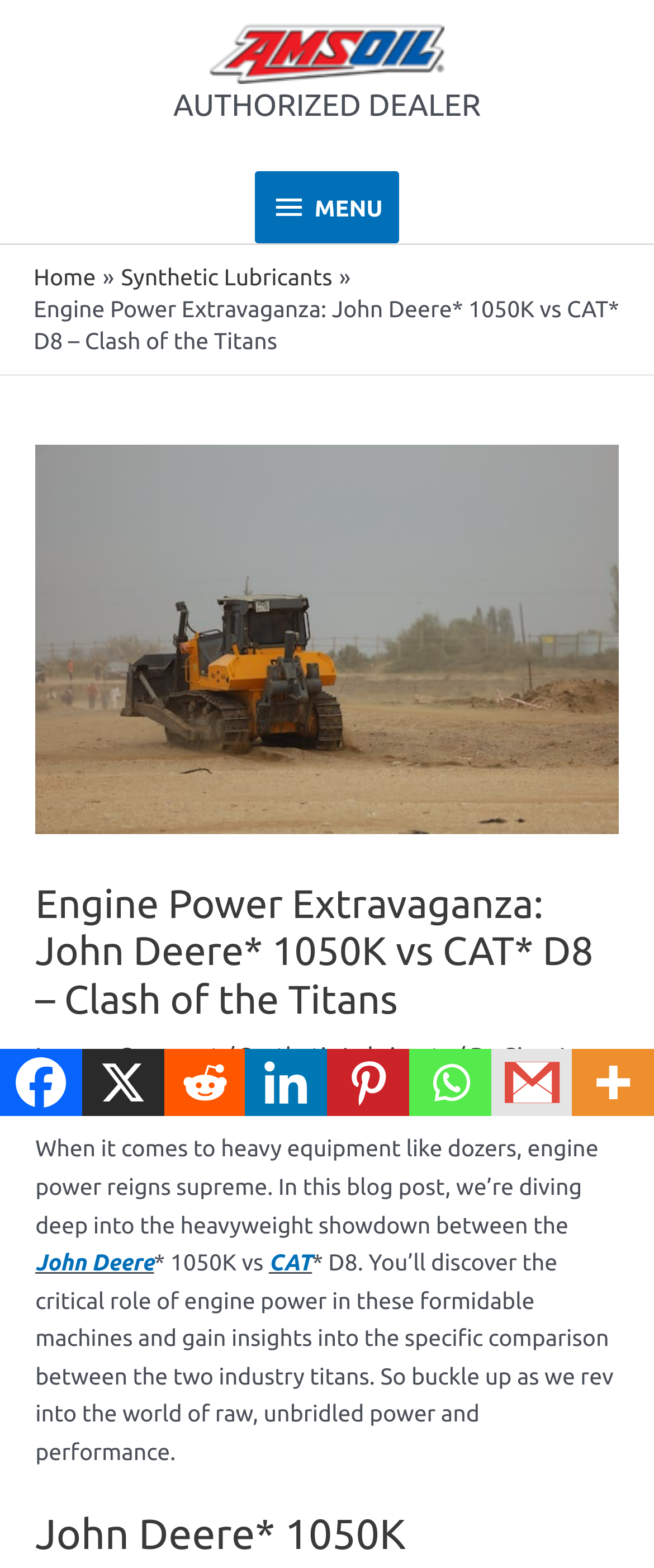Please examine the image and provide a detailed answer to the question: What is the name of the heavy equipment being compared?

The names of the heavy equipment being compared can be found in the middle of the webpage, with bounding boxes of [0.054, 0.796, 0.235, 0.813] and [0.411, 0.796, 0.477, 0.813] respectively. The text 'John Deere* 1050K vs CAT* D8' indicates the names of the equipment